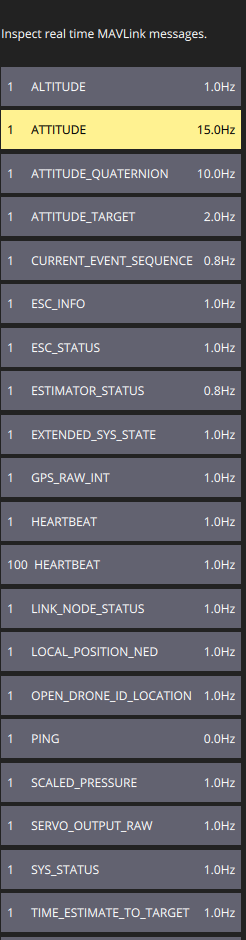What unit is used to measure update frequencies?
Using the picture, provide a one-word or short phrase answer.

Hertz (Hz)